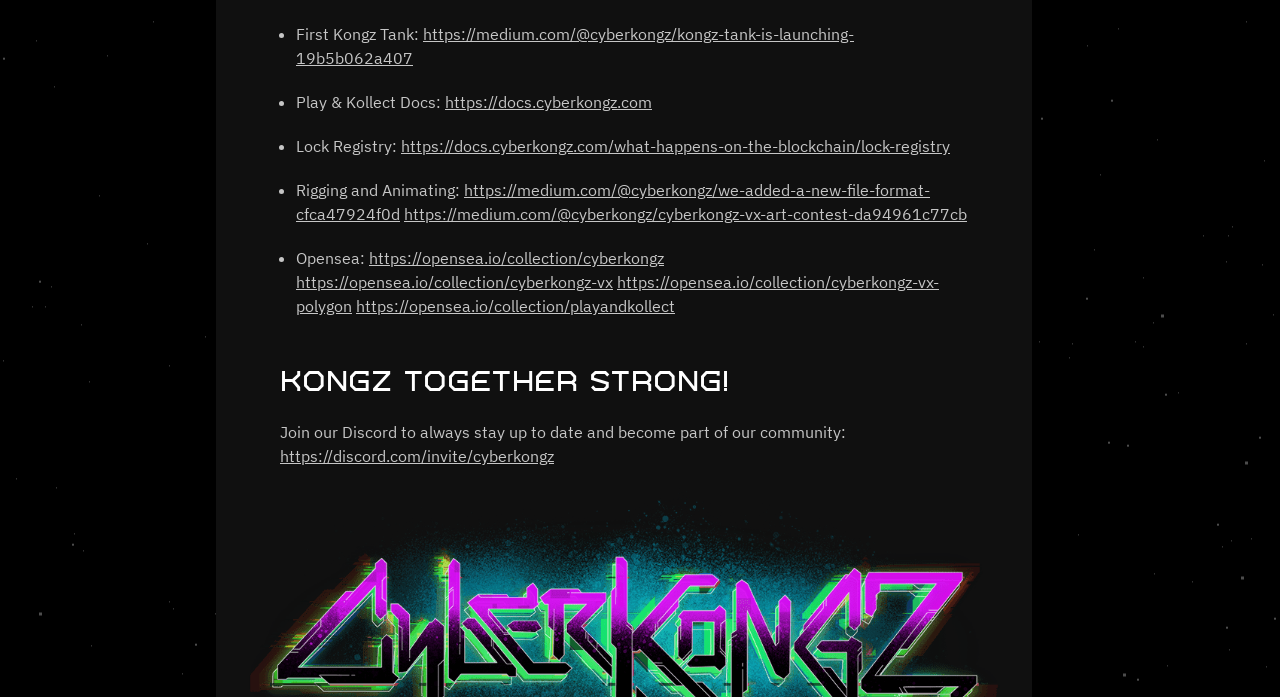Please find the bounding box coordinates of the element that you should click to achieve the following instruction: "Join the Cyberkongz Discord". The coordinates should be presented as four float numbers between 0 and 1: [left, top, right, bottom].

[0.219, 0.64, 0.433, 0.669]